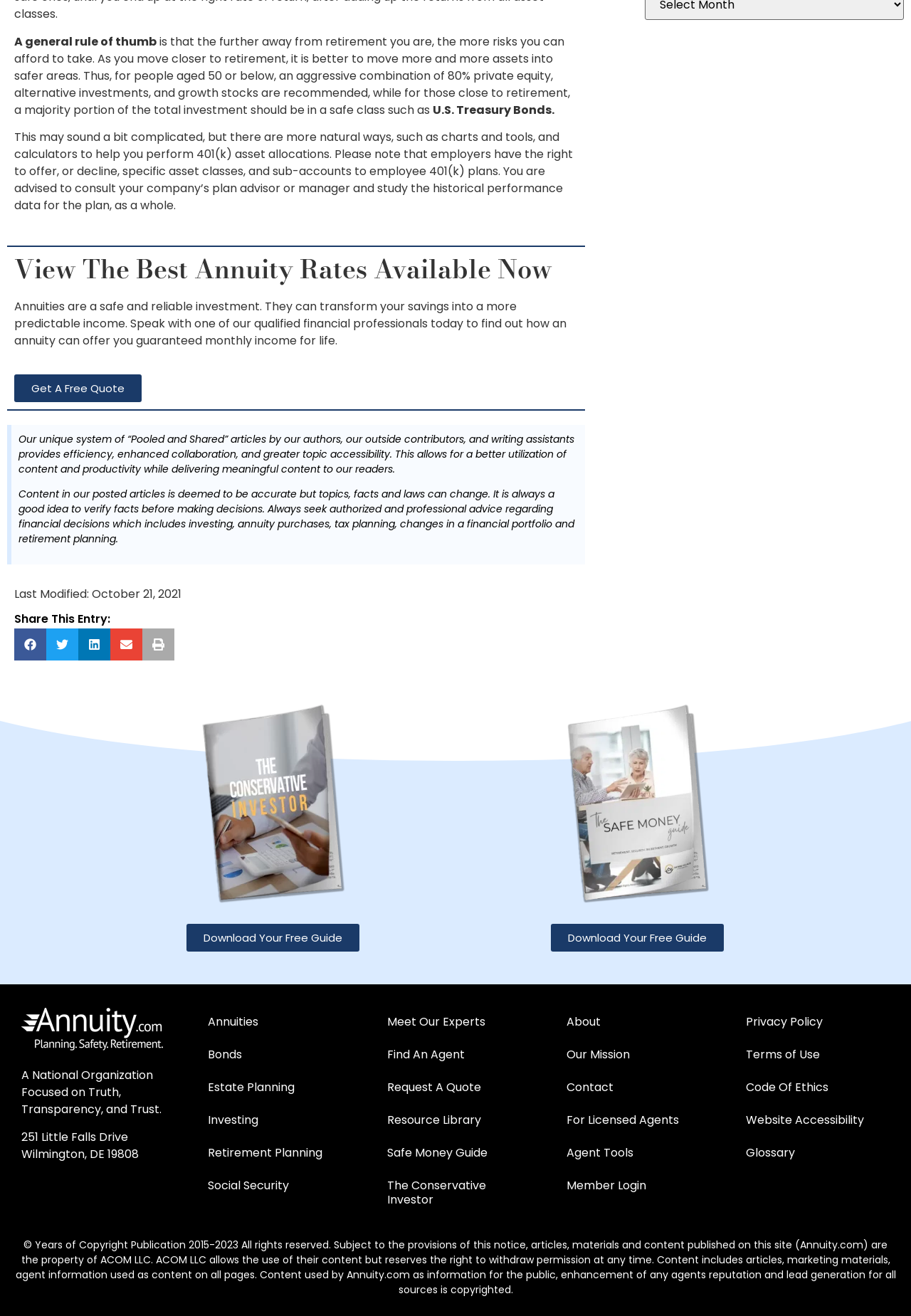Please give a succinct answer using a single word or phrase:
What is the copyright period of the website's content?

2015-2023